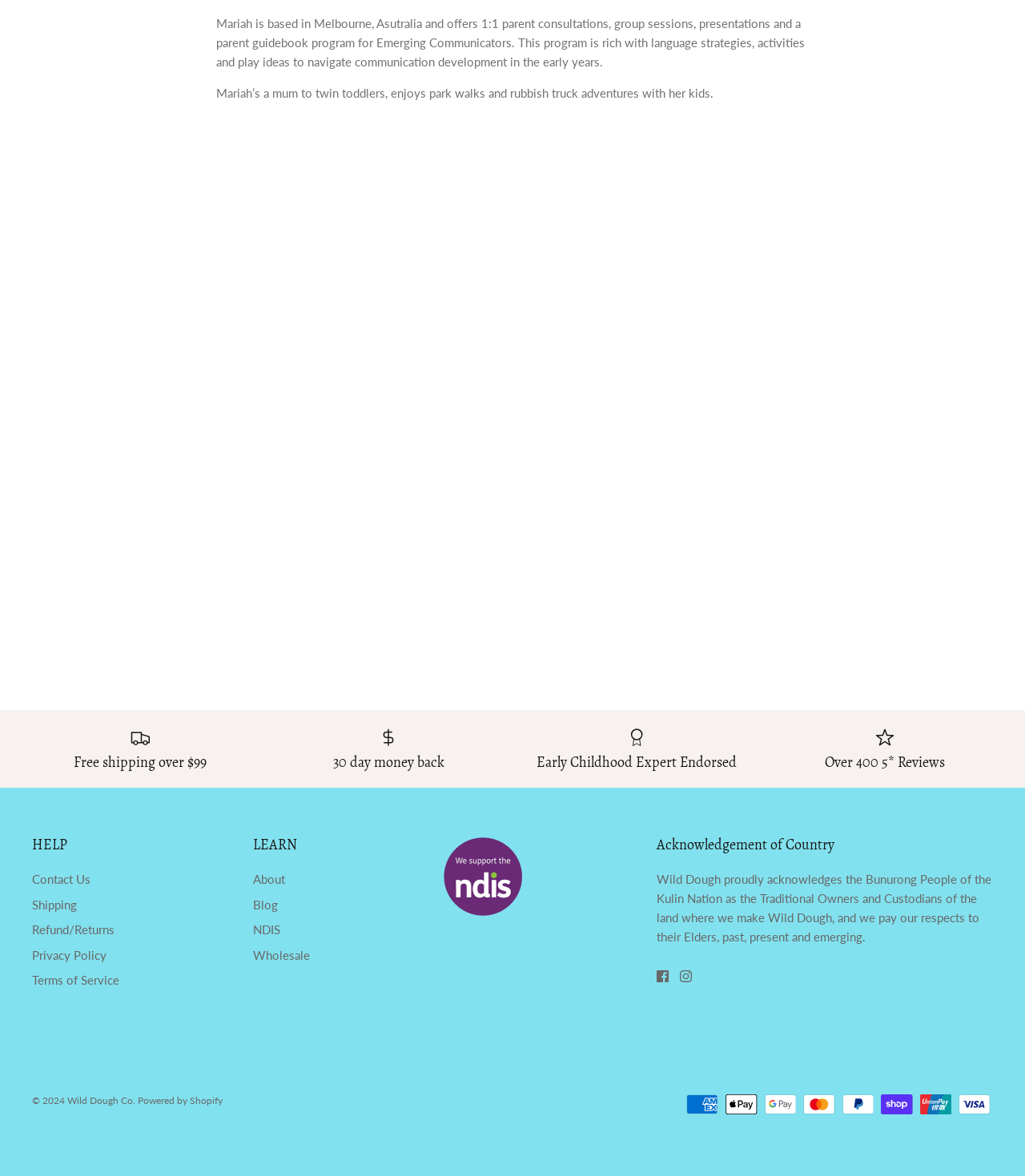Please identify the bounding box coordinates for the region that you need to click to follow this instruction: "View All Blogs".

[0.28, 0.172, 0.338, 0.182]